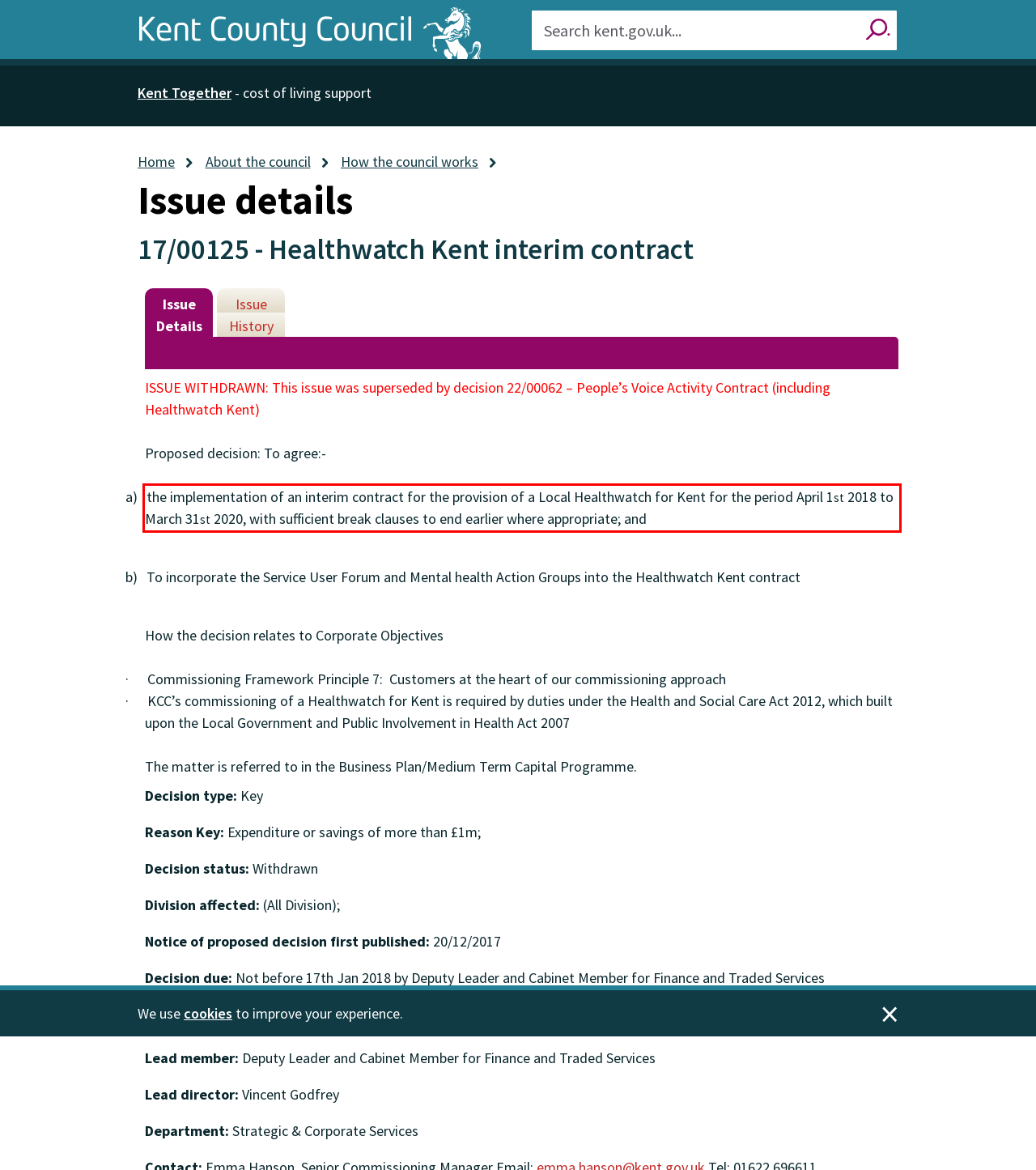Please take the screenshot of the webpage, find the red bounding box, and generate the text content that is within this red bounding box.

a) the implementation of an interim contract for the provision of a Local Healthwatch for Kent for the period April 1st 2018 to March 31st 2020, with sufficient break clauses to end earlier where appropriate; and